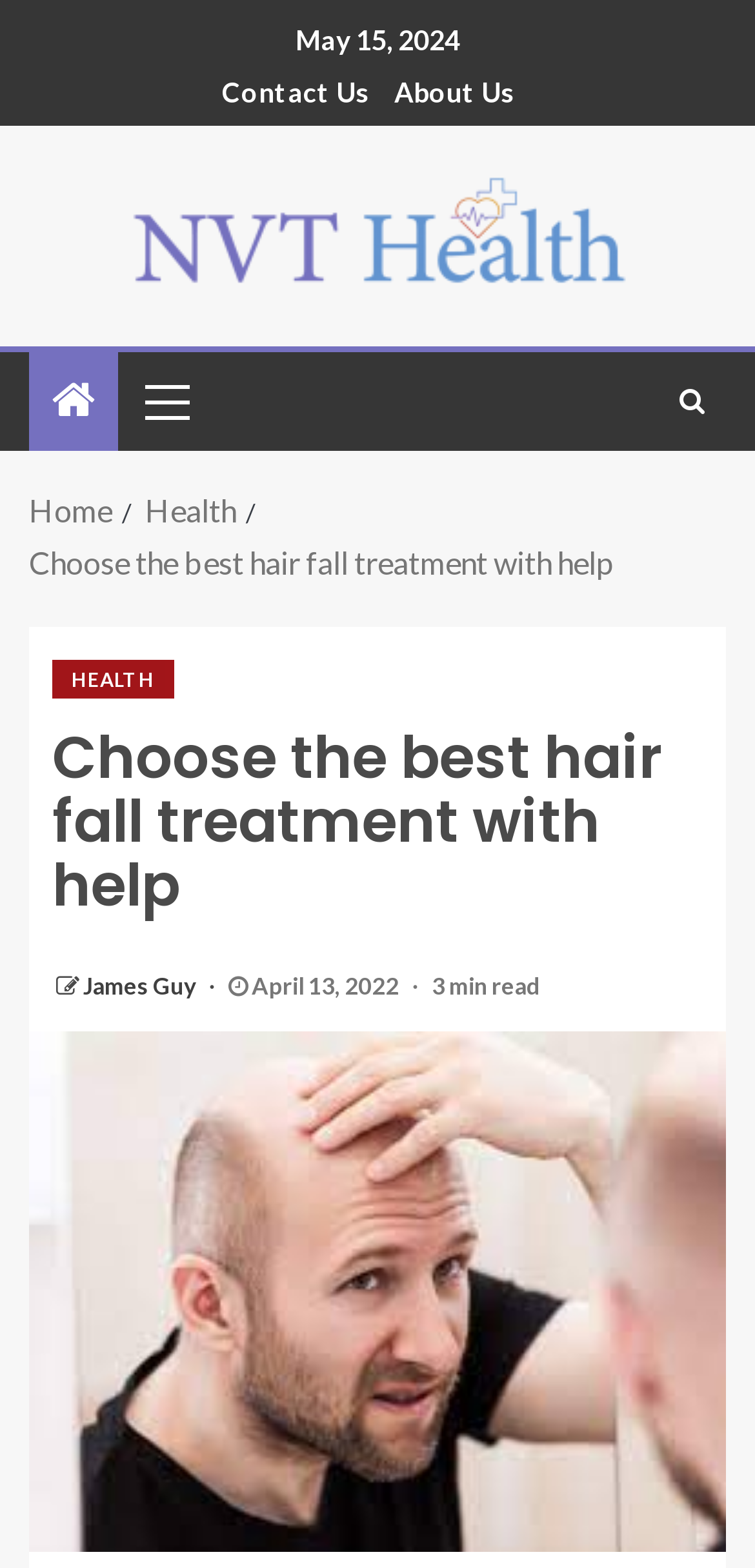Locate the bounding box coordinates of the region to be clicked to comply with the following instruction: "go to home page". The coordinates must be four float numbers between 0 and 1, in the form [left, top, right, bottom].

[0.038, 0.313, 0.149, 0.337]